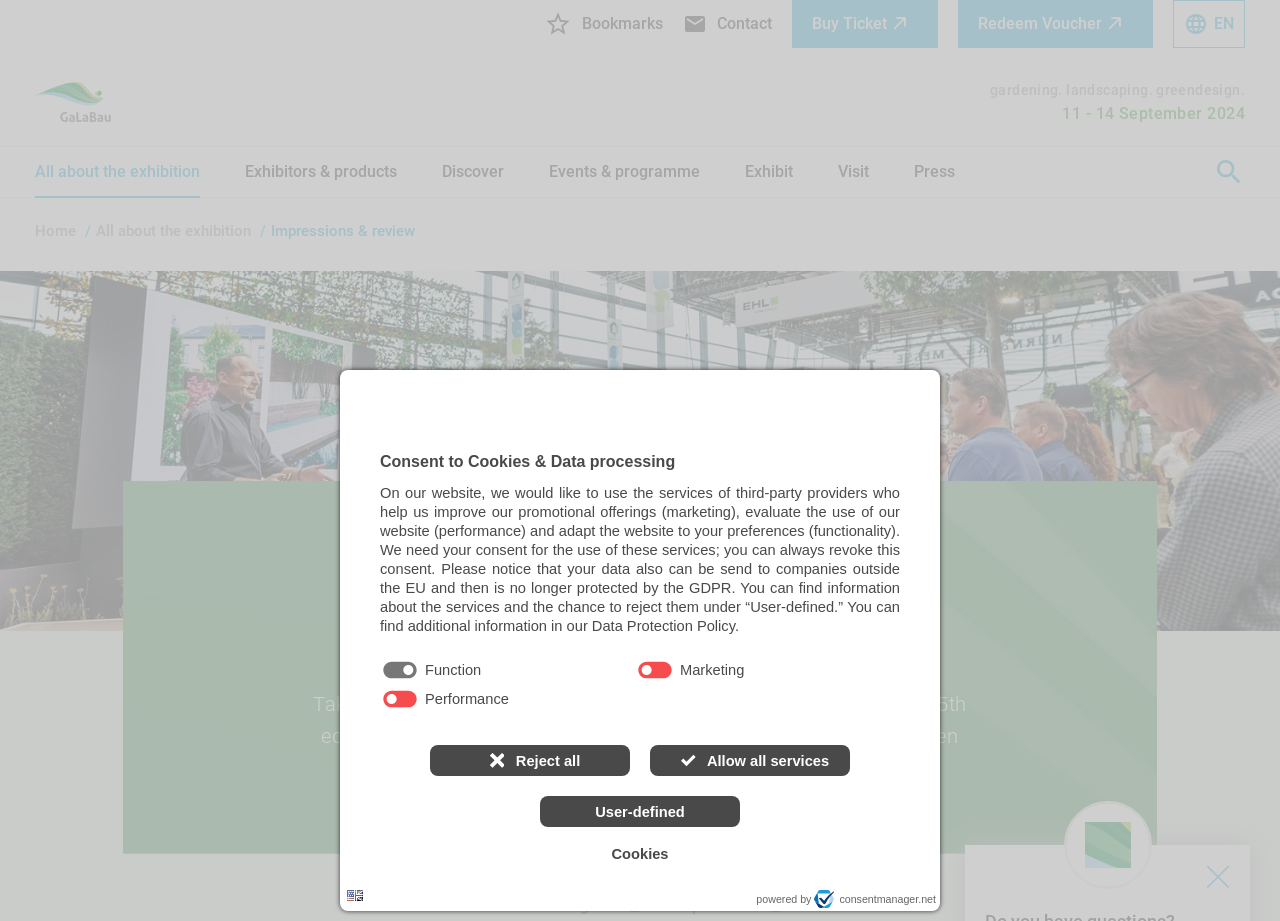Determine the bounding box coordinates in the format (top-left x, top-left y, bottom-right x, bottom-right y). Ensure all values are floating point numbers between 0 and 1. Identify the bounding box of the UI element described by: Events & programme

[0.429, 0.266, 0.547, 0.323]